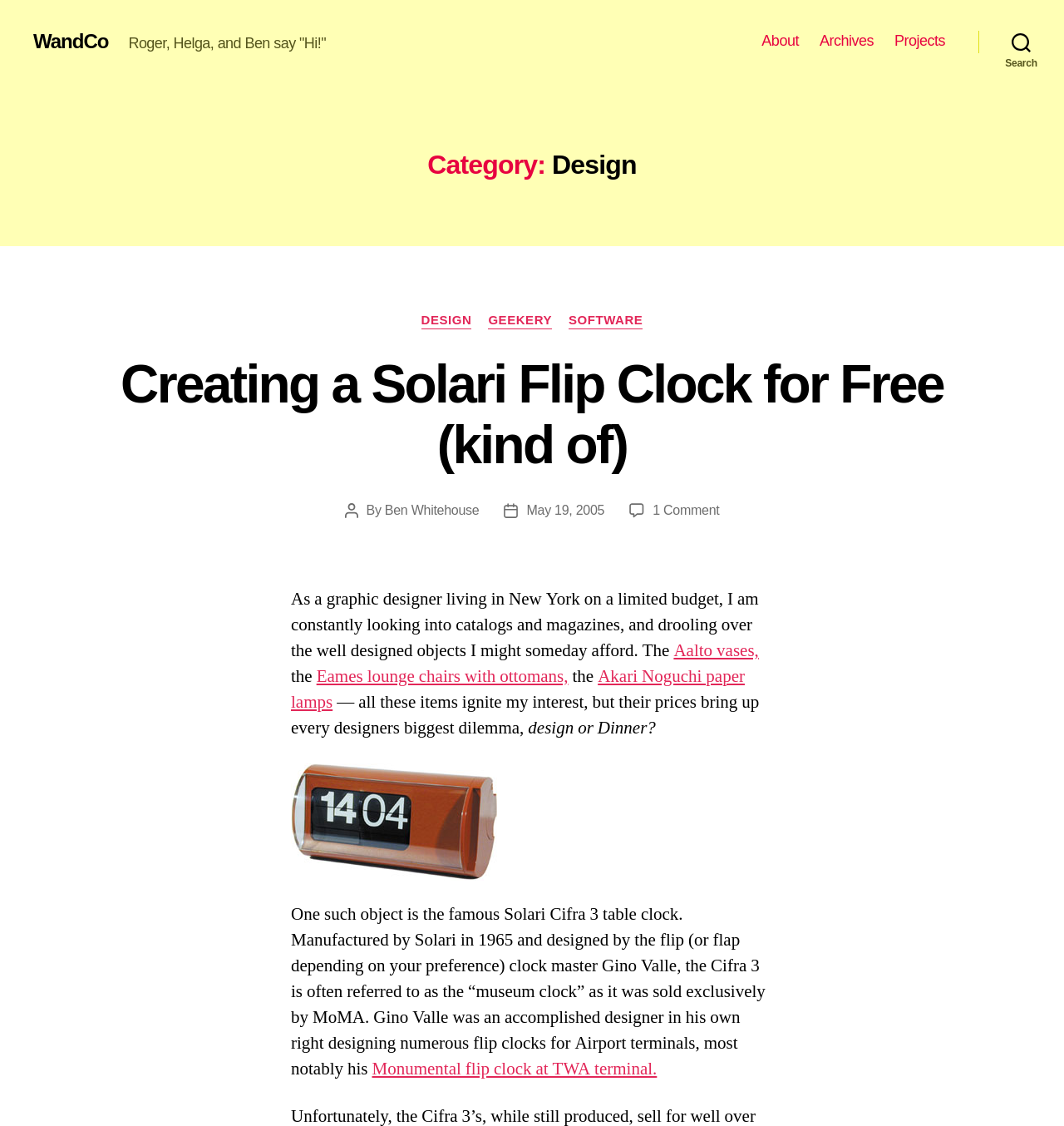Please give the bounding box coordinates of the area that should be clicked to fulfill the following instruction: "Search for something". The coordinates should be in the format of four float numbers from 0 to 1, i.e., [left, top, right, bottom].

[0.92, 0.021, 1.0, 0.053]